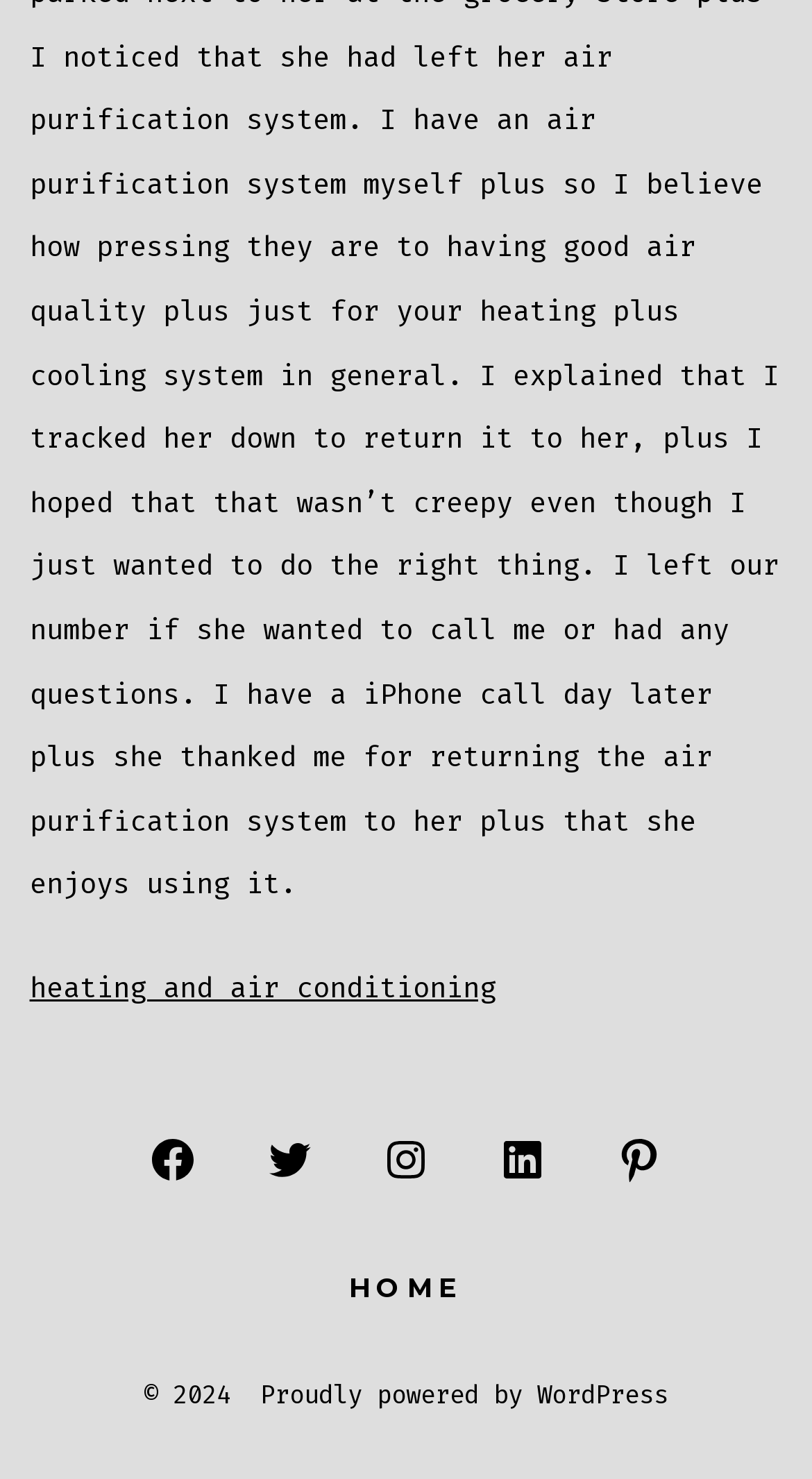Bounding box coordinates are specified in the format (top-left x, top-left y, bottom-right x, bottom-right y). All values are floating point numbers bounded between 0 and 1. Please provide the bounding box coordinate of the region this sentence describes: Home

[0.0, 0.849, 1.0, 0.894]